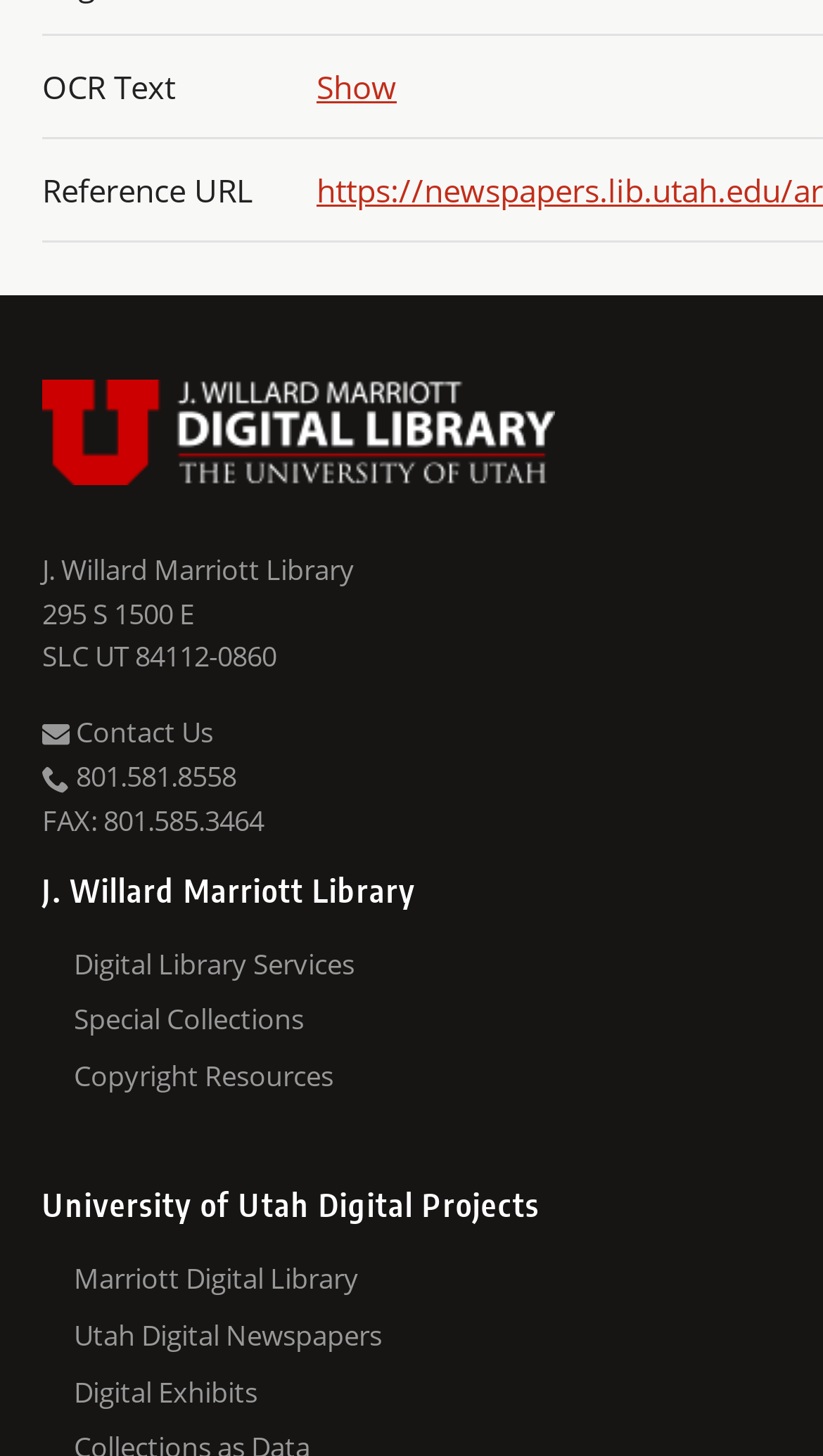What is the name of the institution that the J. Willard Marriott Library is part of?
Craft a detailed and extensive response to the question.

I inferred the name of the institution by looking at the heading element with the text 'University of Utah Digital Projects' which is located near the middle of the webpage, indicating that the library is part of the University of Utah.